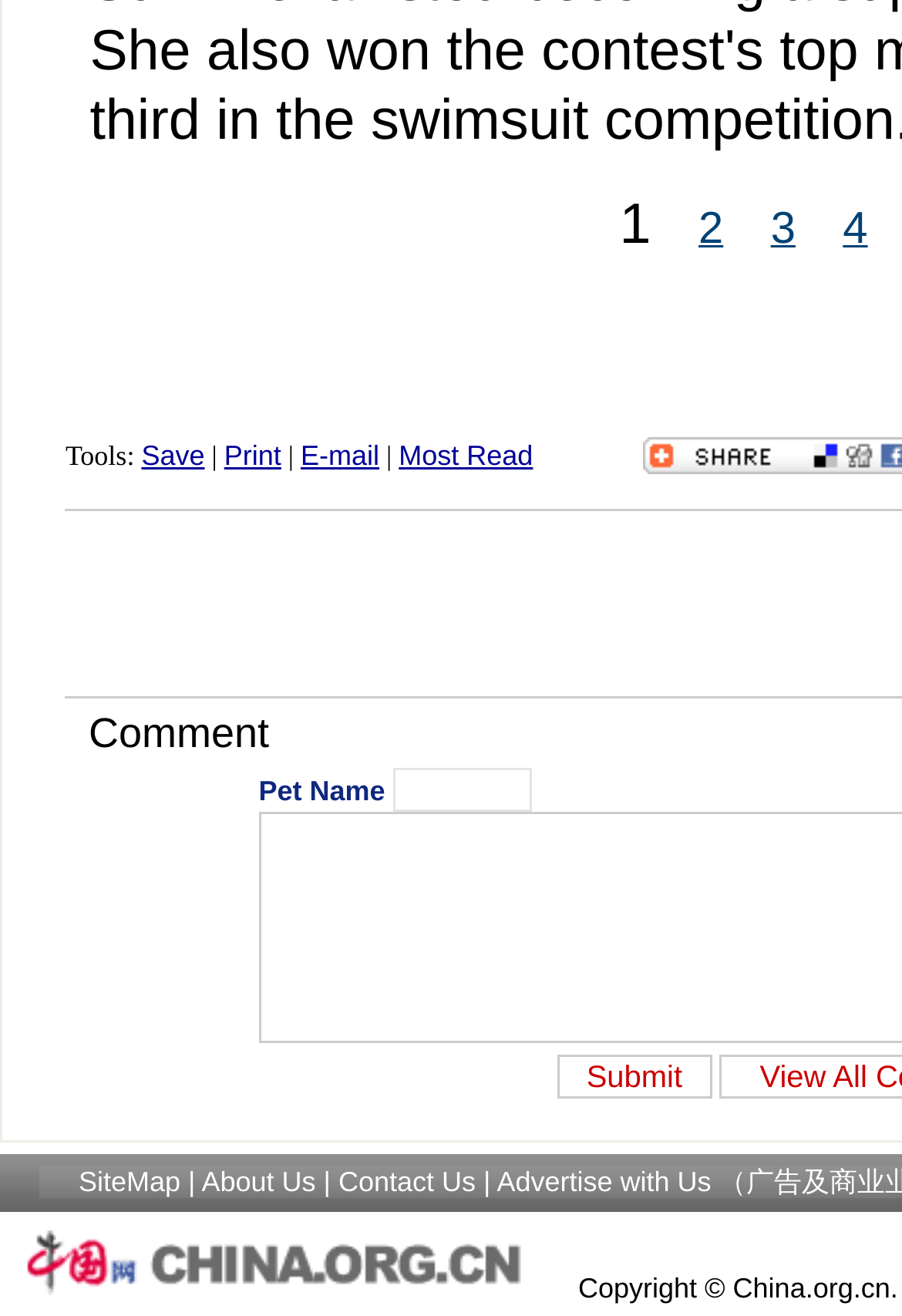How many elements are in the 'Tools' section?
Please provide a detailed and comprehensive answer to the question.

The 'Tools' section, represented by the LayoutTableCell with ID 84, contains five elements: four links ('Save', 'Print', 'E-mail', and 'Most Read') and one StaticText element ('|').